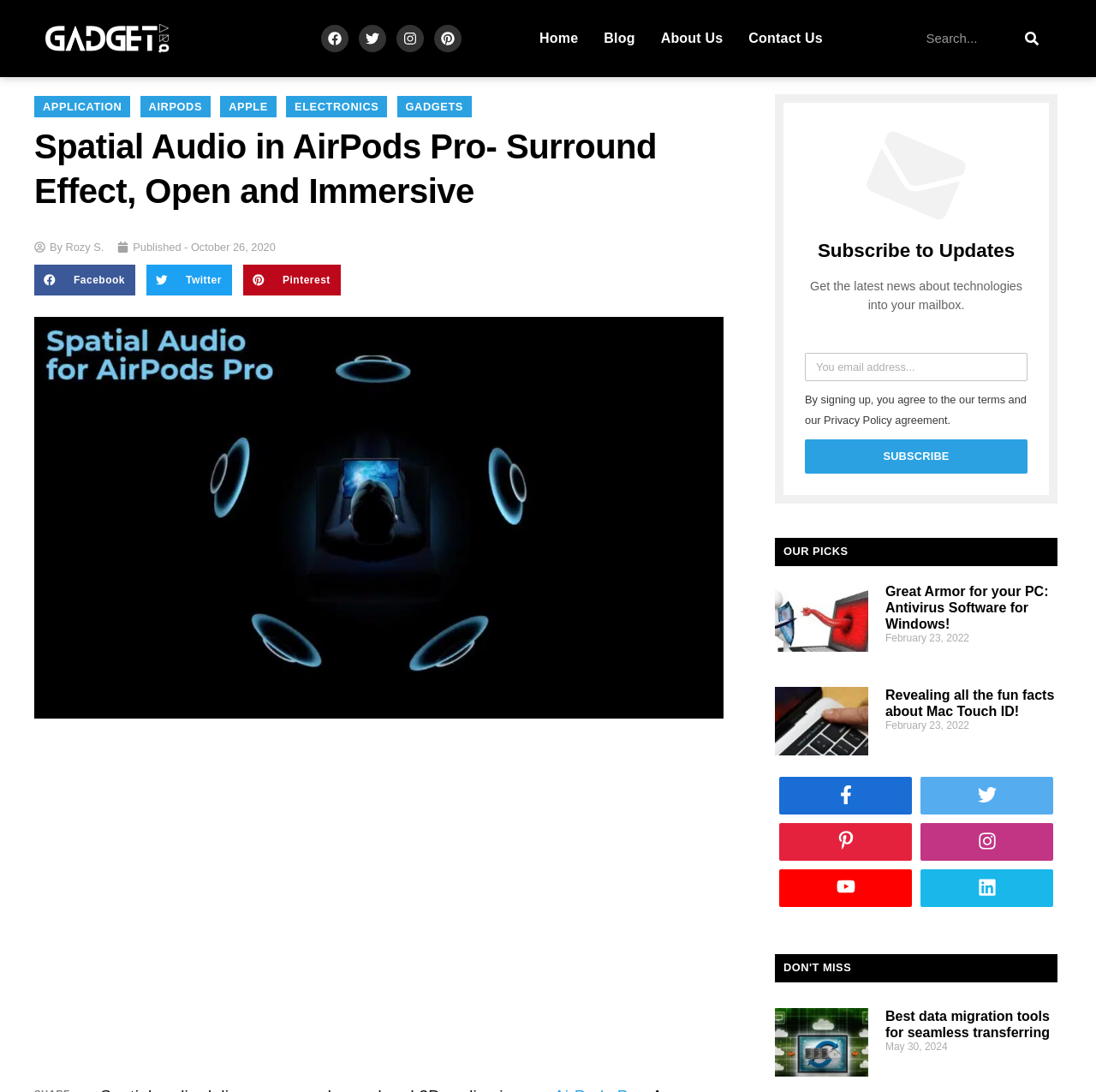Provide the bounding box coordinates for the area that should be clicked to complete the instruction: "Share on Facebook".

[0.031, 0.242, 0.123, 0.271]